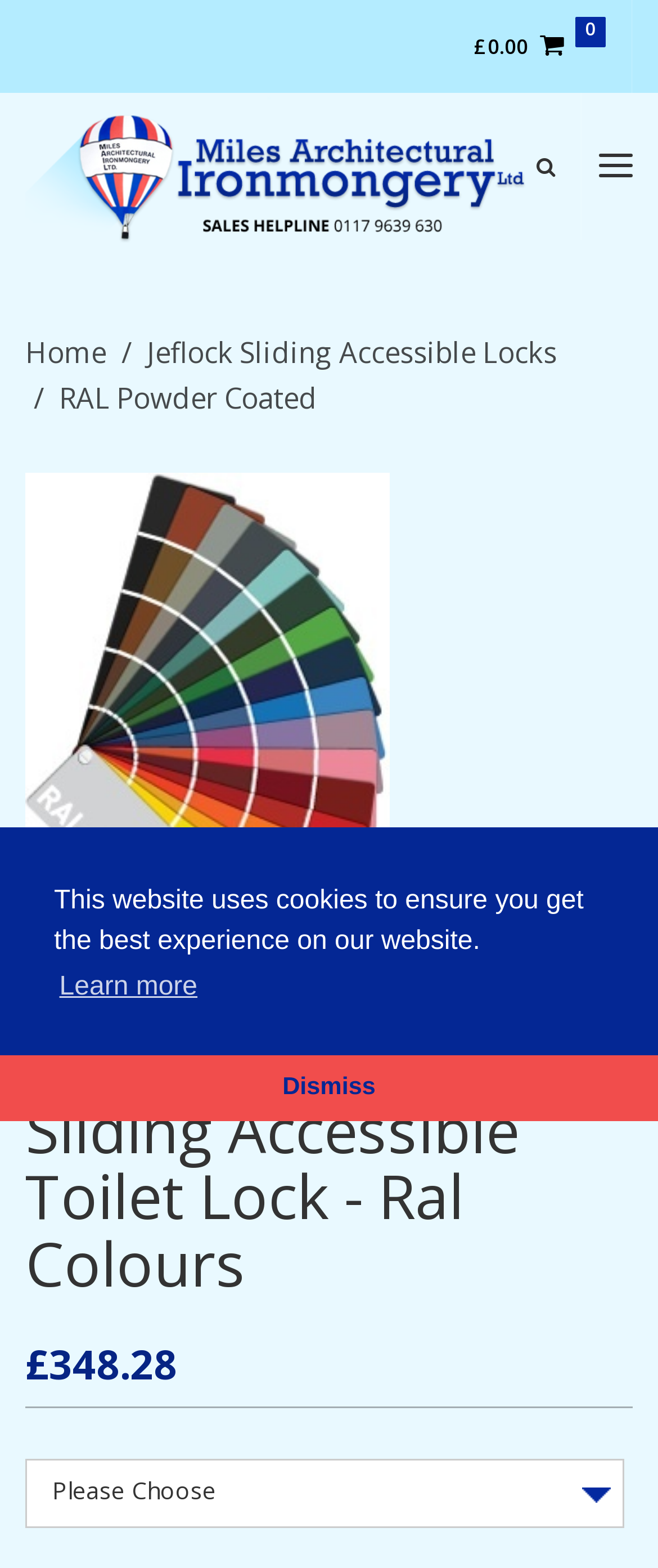Can you give a detailed response to the following question using the information from the image? What is the type of lock mentioned on the webpage?

I found the type of lock by looking at the link element with the text 'Jeflock Sliding Accessible Locks' which is located in the navigation menu.